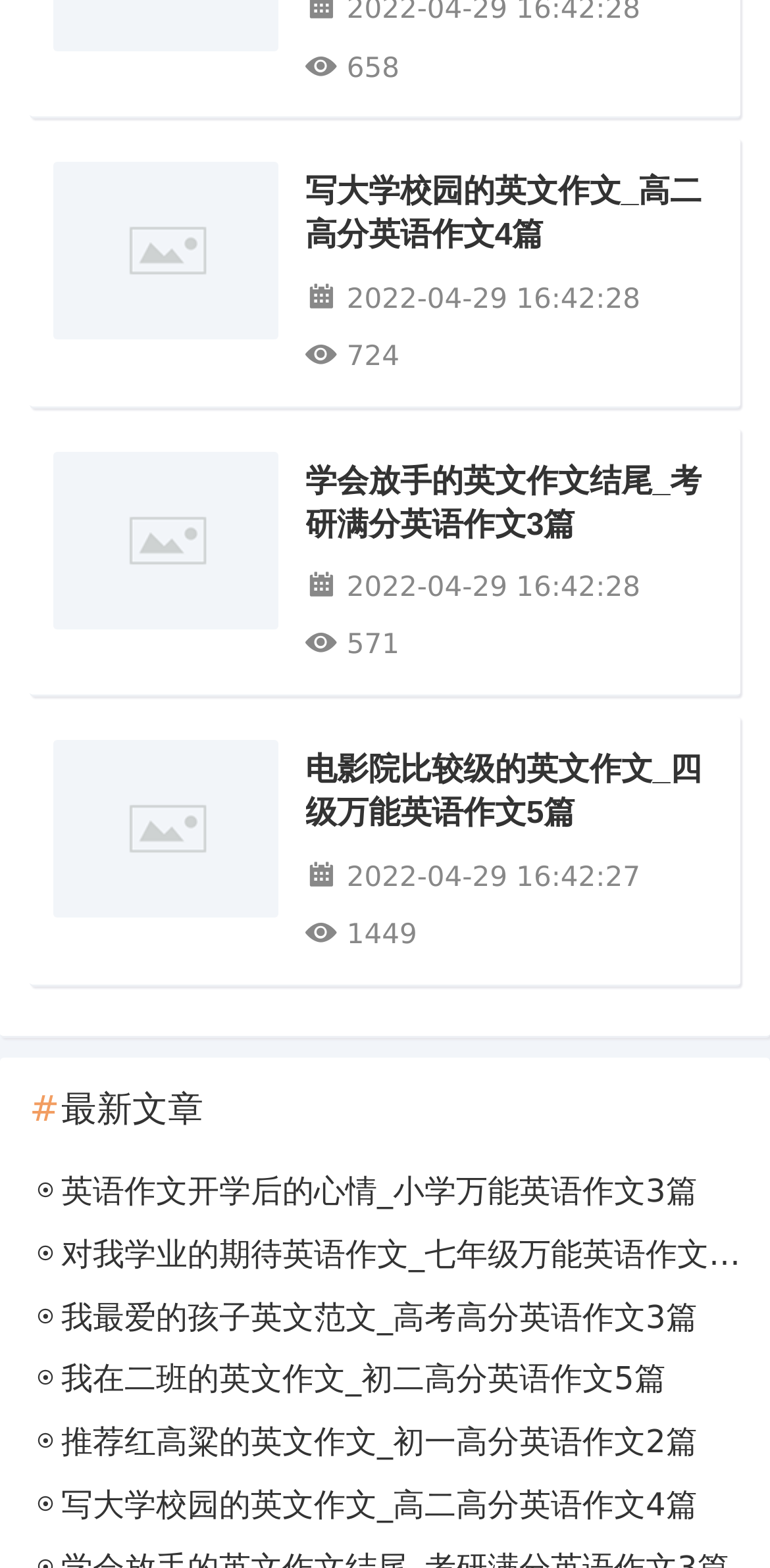Identify the bounding box of the HTML element described as: "英语作文开学后的心情_小学万能英语作文3篇".

[0.038, 0.741, 0.962, 0.779]